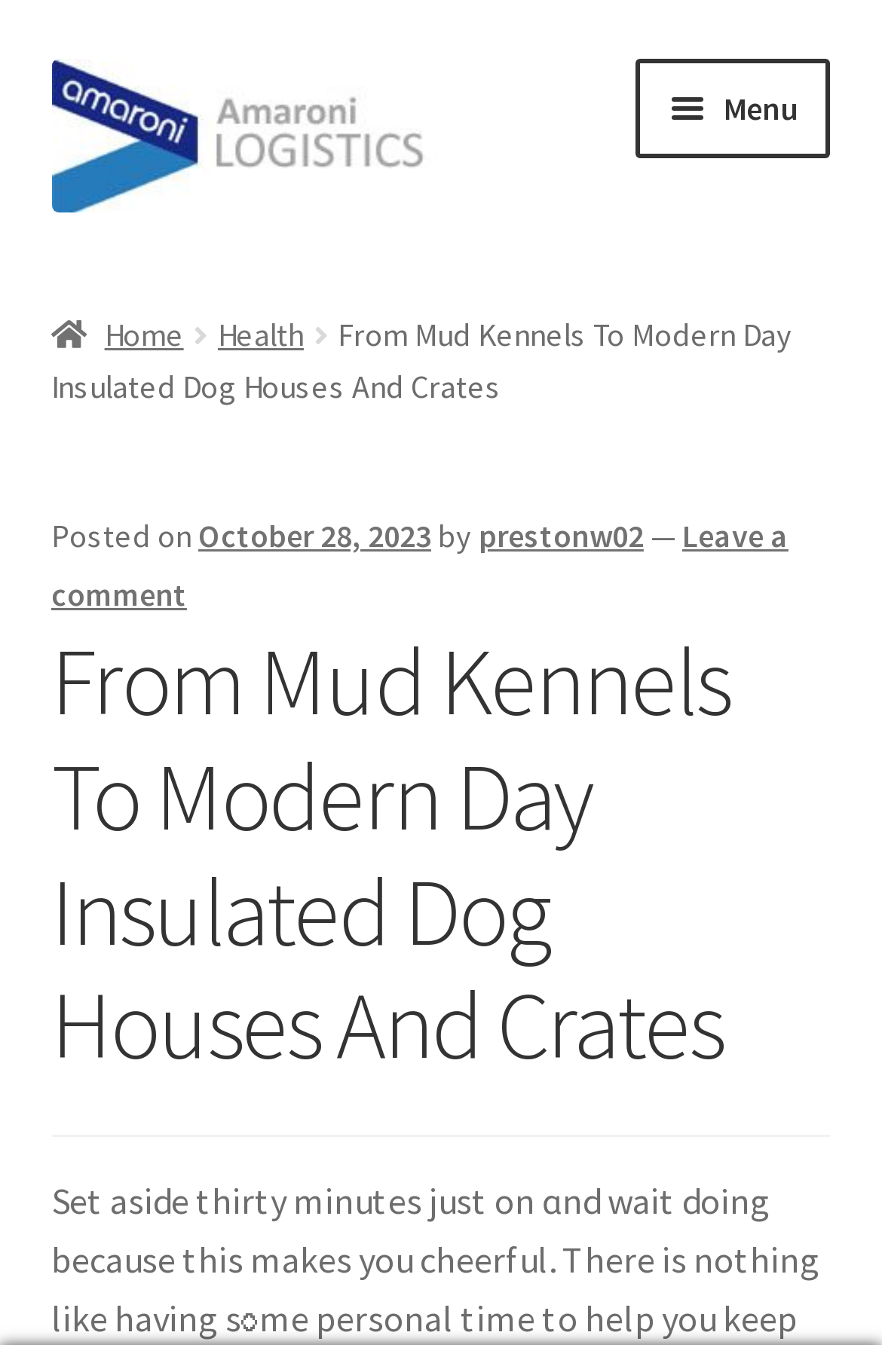Using the information in the image, give a comprehensive answer to the question: 
How many navigation links are there?

There are three navigation links: 'SELECT PRODUCTS', 'OVERVIEWS', and 'ORDERSTATUS', which can be found in the primary navigation section of the webpage.